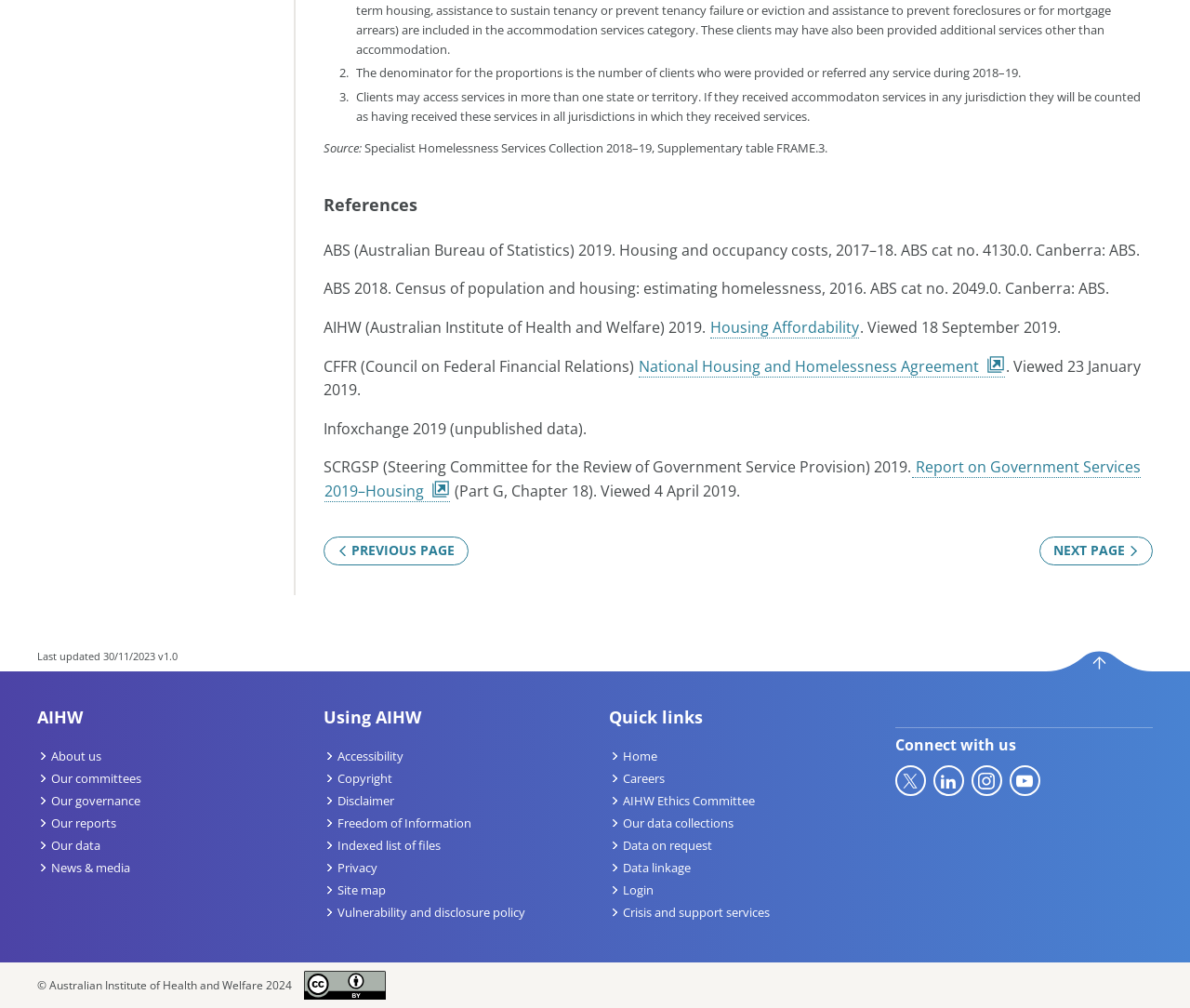Respond with a single word or phrase to the following question:
What is the name of the organization mentioned in the webpage?

AIHW